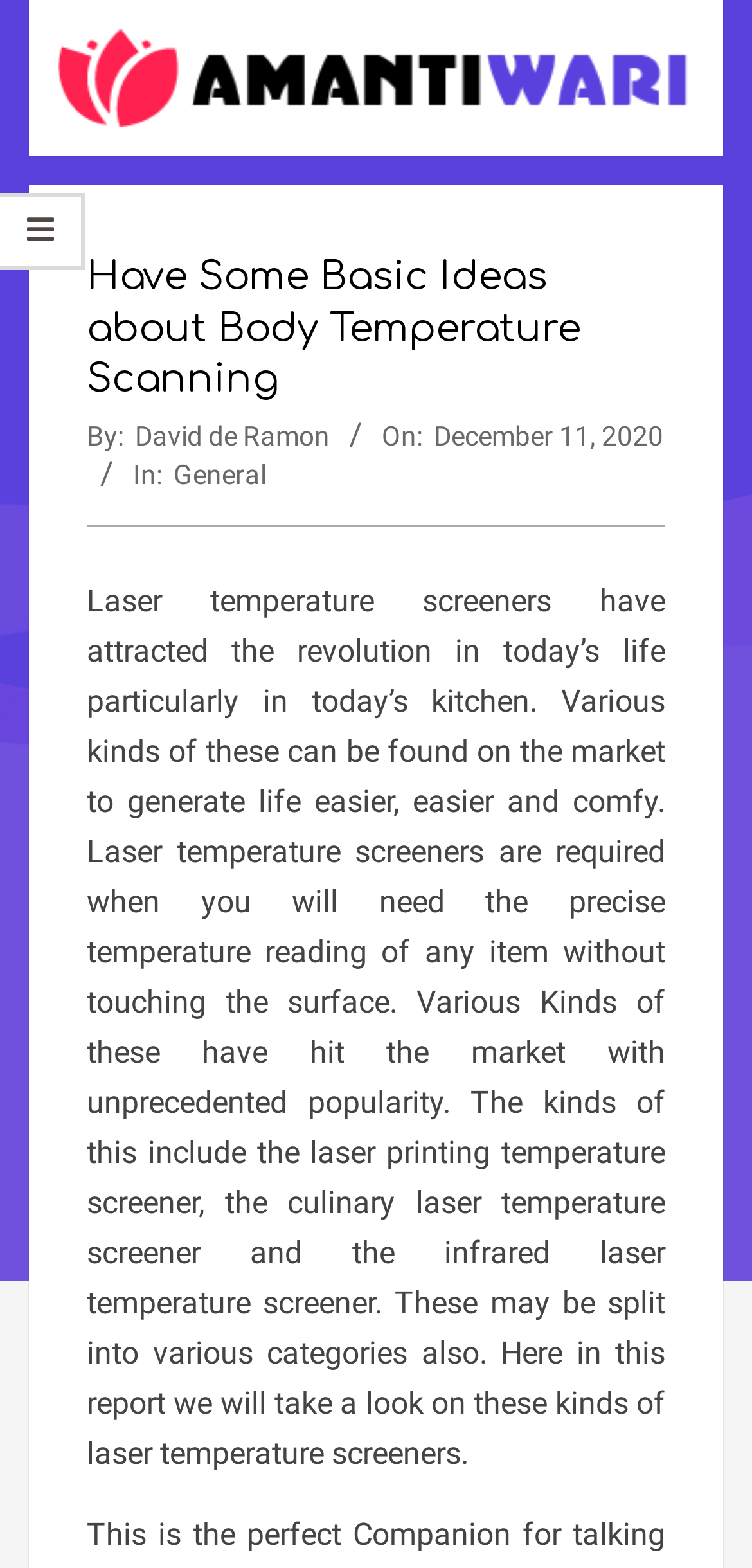What is the category of the article?
Answer the question with just one word or phrase using the image.

General